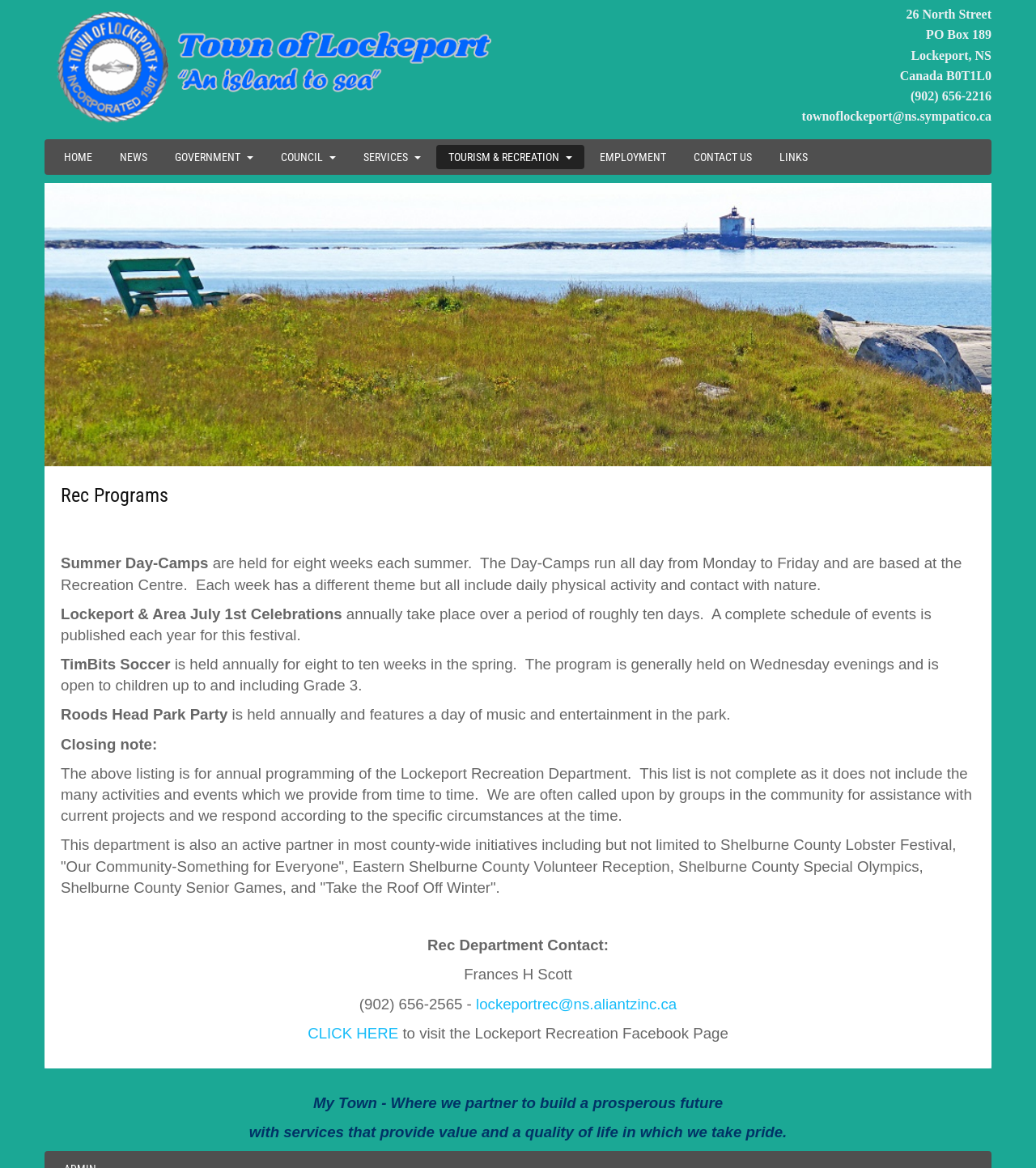Determine the bounding box coordinates of the section to be clicked to follow the instruction: "Learn about Summer Day-Camps". The coordinates should be given as four float numbers between 0 and 1, formatted as [left, top, right, bottom].

[0.059, 0.475, 0.201, 0.489]